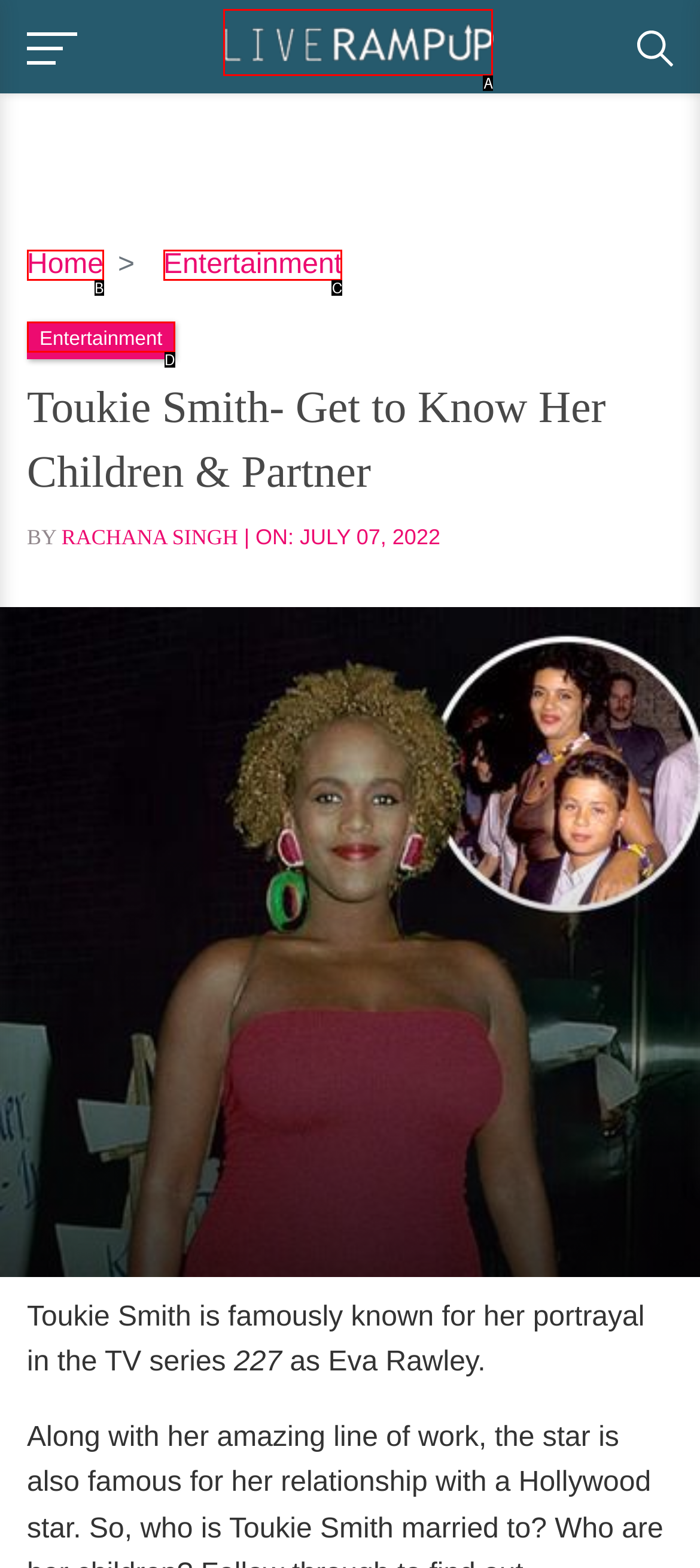Find the option that fits the given description: title="Liverampup"
Answer with the letter representing the correct choice directly.

A